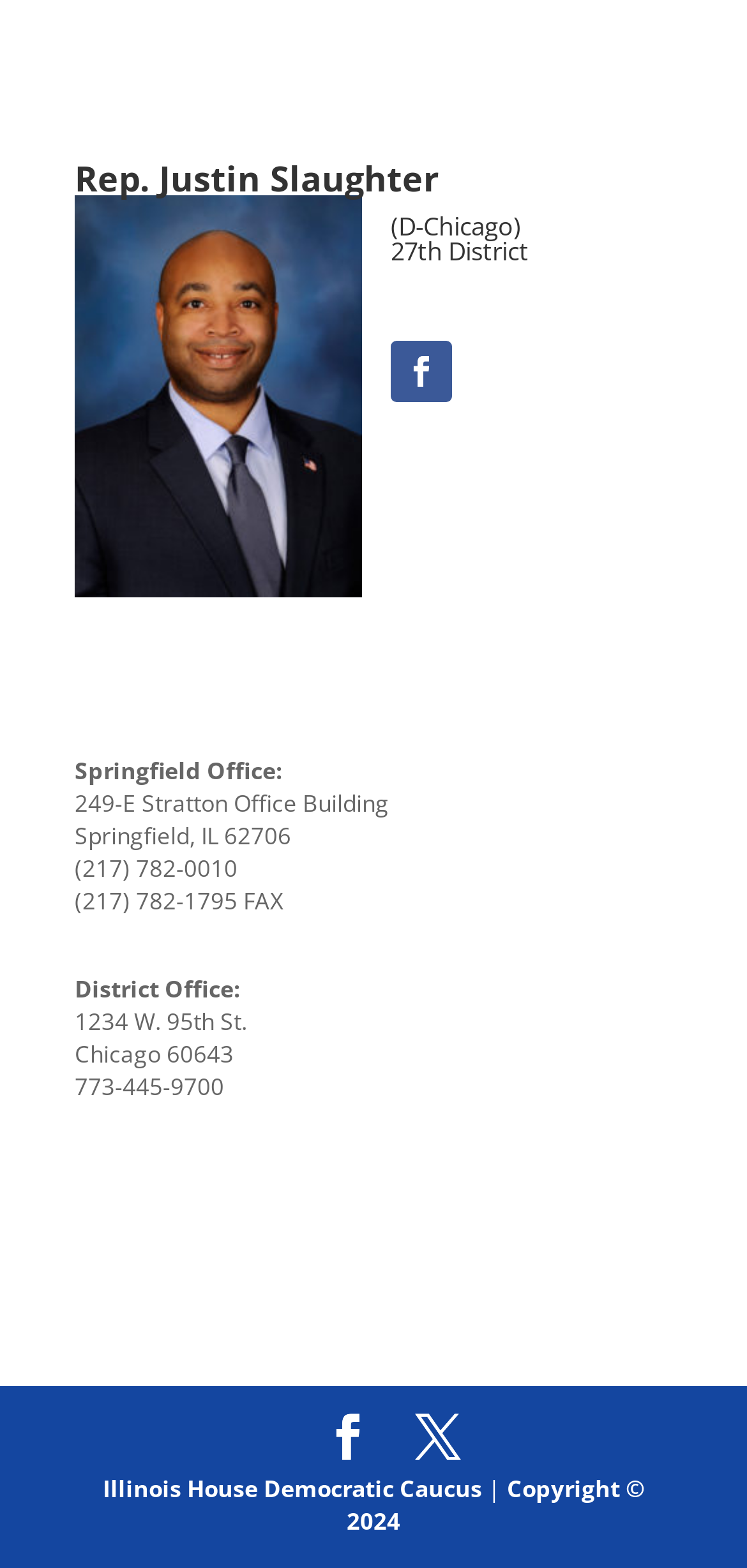What is the name of the representative?
Look at the image and construct a detailed response to the question.

The name of the representative can be found in the heading element at the top of the page, which reads 'Rep. Justin SlaughterRep. Justin Slaughter'.